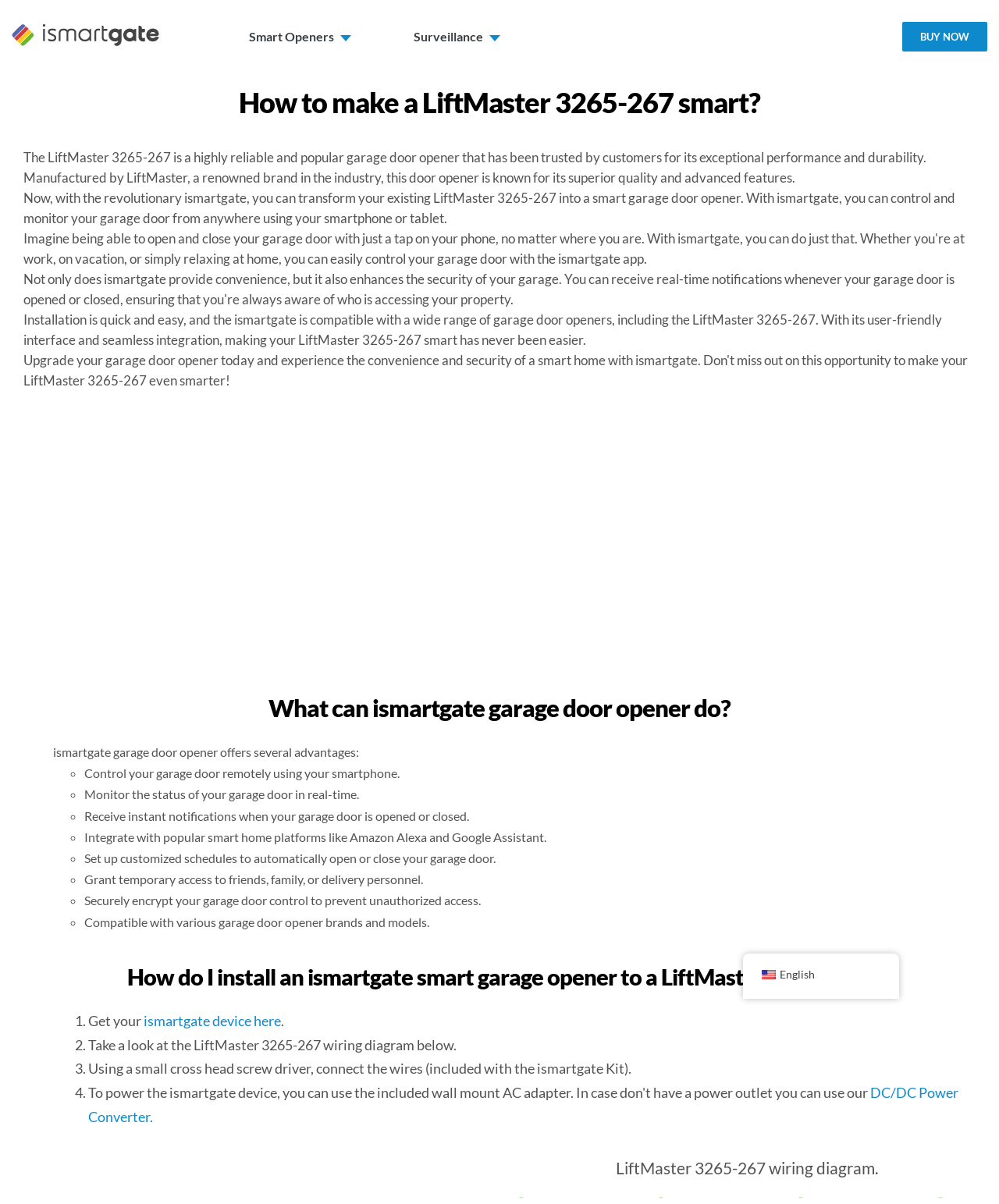Identify the bounding box coordinates of the region that needs to be clicked to carry out this instruction: "View the 'Surveillance' page". Provide these coordinates as four float numbers ranging from 0 to 1, i.e., [left, top, right, bottom].

[0.414, 0.0, 0.501, 0.058]